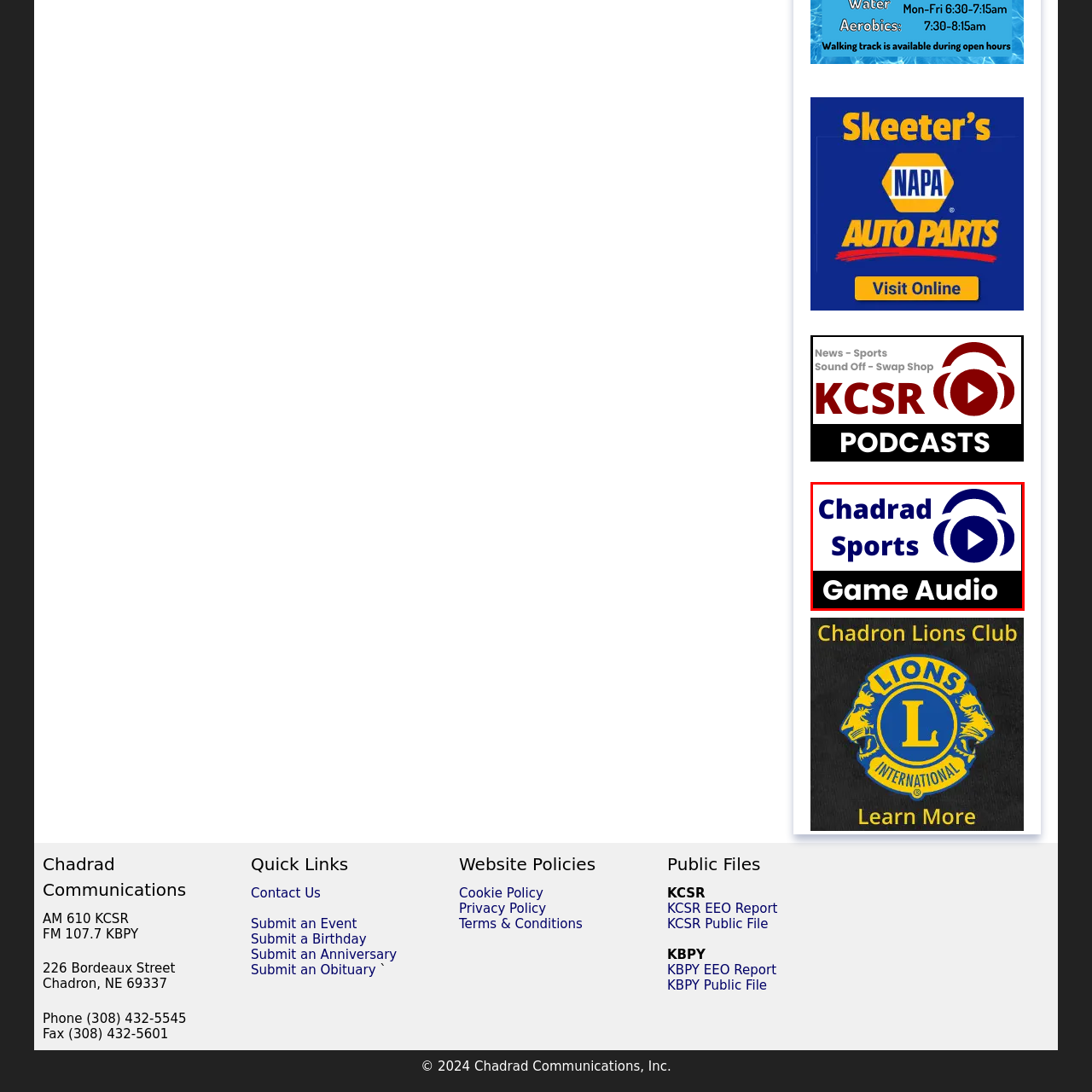Examine the image inside the red outline, What is the purpose of the graphic element in the logo?
 Answer with a single word or phrase.

Symbolizing audio content